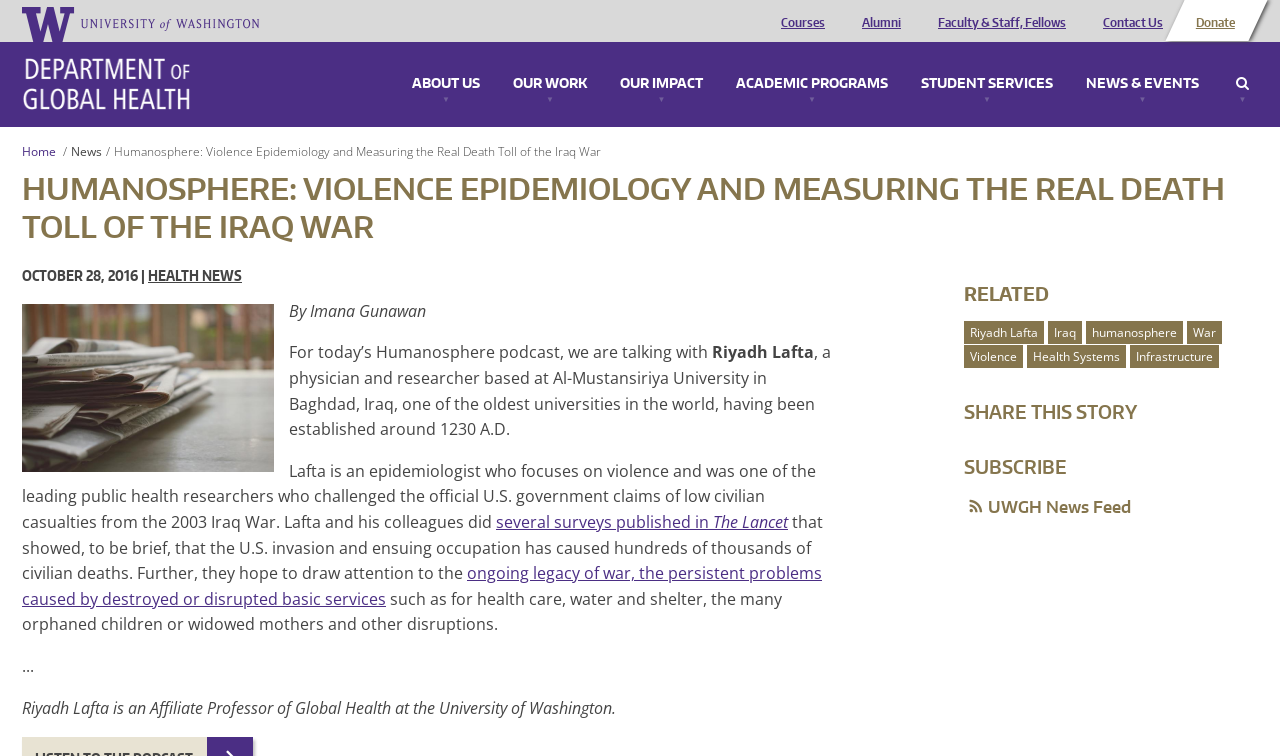Generate the text of the webpage's primary heading.

HUMANOSPHERE: VIOLENCE EPIDEMIOLOGY AND MEASURING THE REAL DEATH TOLL OF THE IRAQ WAR